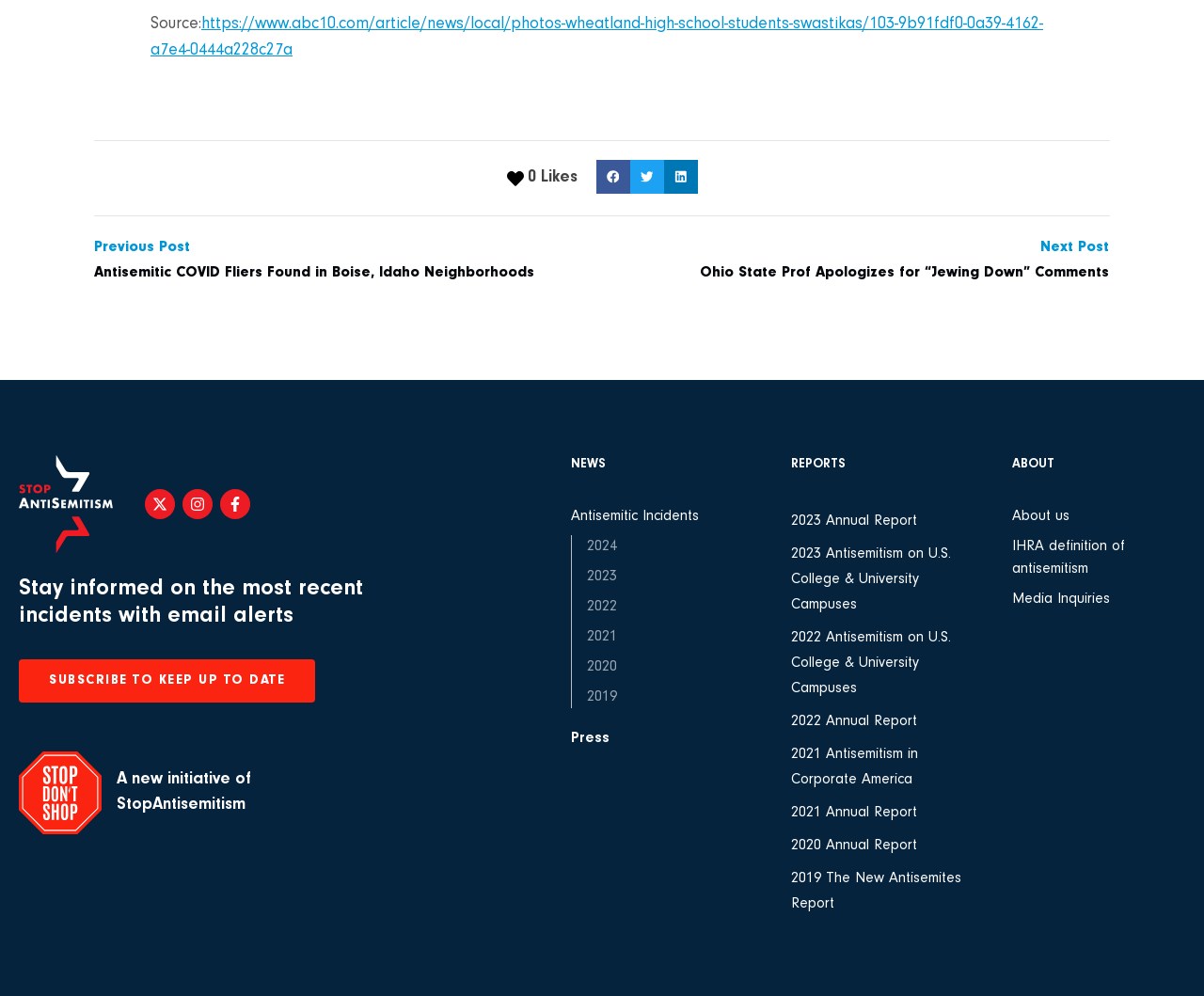Based on the image, give a detailed response to the question: What is the topic of the webpage?

Based on the webpage content, including the links and headings, it appears that the webpage is focused on reporting and tracking incidents of antisemitism, providing news and information on this topic.